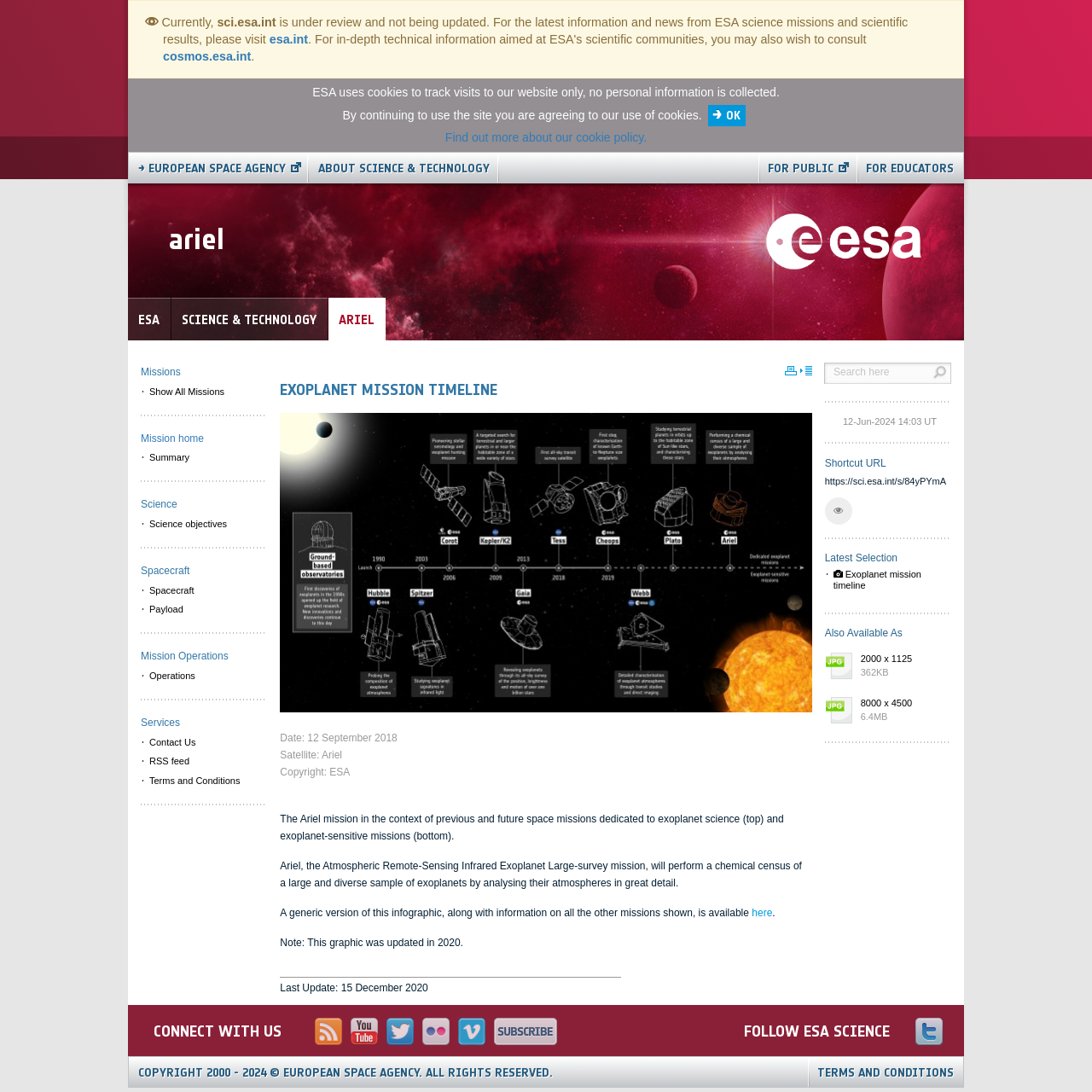Generate a thorough explanation of the webpage's elements.

The webpage is about the Exoplanet mission timeline, specifically focusing on the Ariel mission. At the top, there is an alert message indicating that the website is under review and not being updated, with a link to the latest information and news from ESA science missions.

Below the alert, there is a horizontal menu with links to EUROPEAN SPACE AGENCY, ABOUT SCIENCE & TECHNOLOGY, FOR PUBLIC, and FOR EDUCATORS. On the right side of the menu, there is an ESA logo.

The main content area is divided into two sections. The left section has a vertical menu with links to Missions, Science, Spacecraft, Mission Operations, and Services. Each link has a dropdown menu with more specific options.

The right section has a heading "EXOPLANET MISSION TIMELINE" and displays information about the Ariel mission, including a description of the mission, its objectives, and a timeline of previous and future space missions dedicated to exoplanet science. There are also several paragraphs of text providing more details about the mission.

Below the mission information, there is a search bar with a button and a shortcut URL. There are also links to the latest selection and other available formats, such as images.

At the bottom of the page, there is a section titled "CONNECT WITH US" with links to RSS, Youtube, Twitter, and Flickr.

Throughout the page, there are several images, including the ESA logo, a graphic illustrating the Ariel mission, and icons for the social media links.